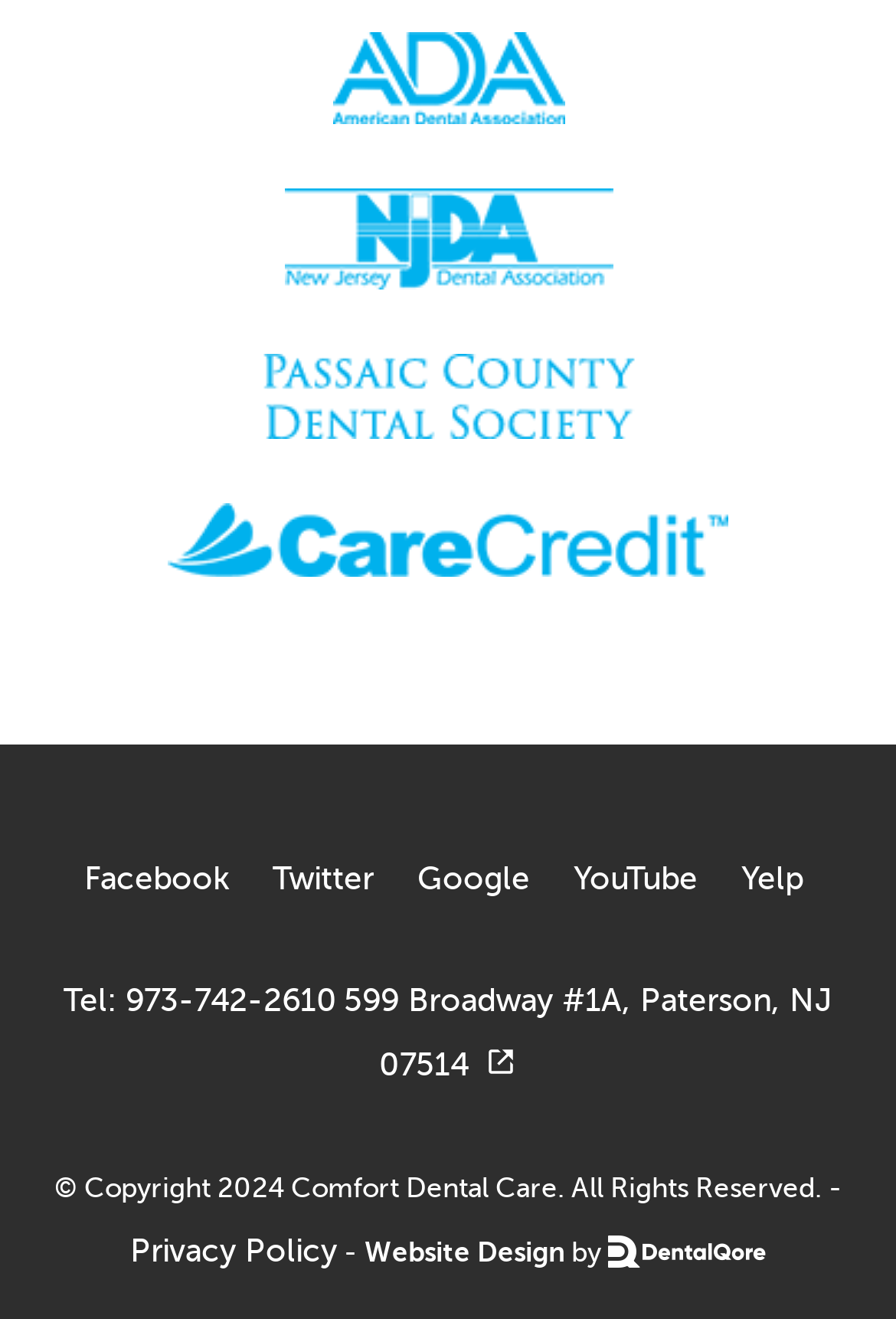What is the address of Comfort Dental Care?
Please provide a single word or phrase based on the screenshot.

599 Broadway #1A, Paterson, NJ 07514